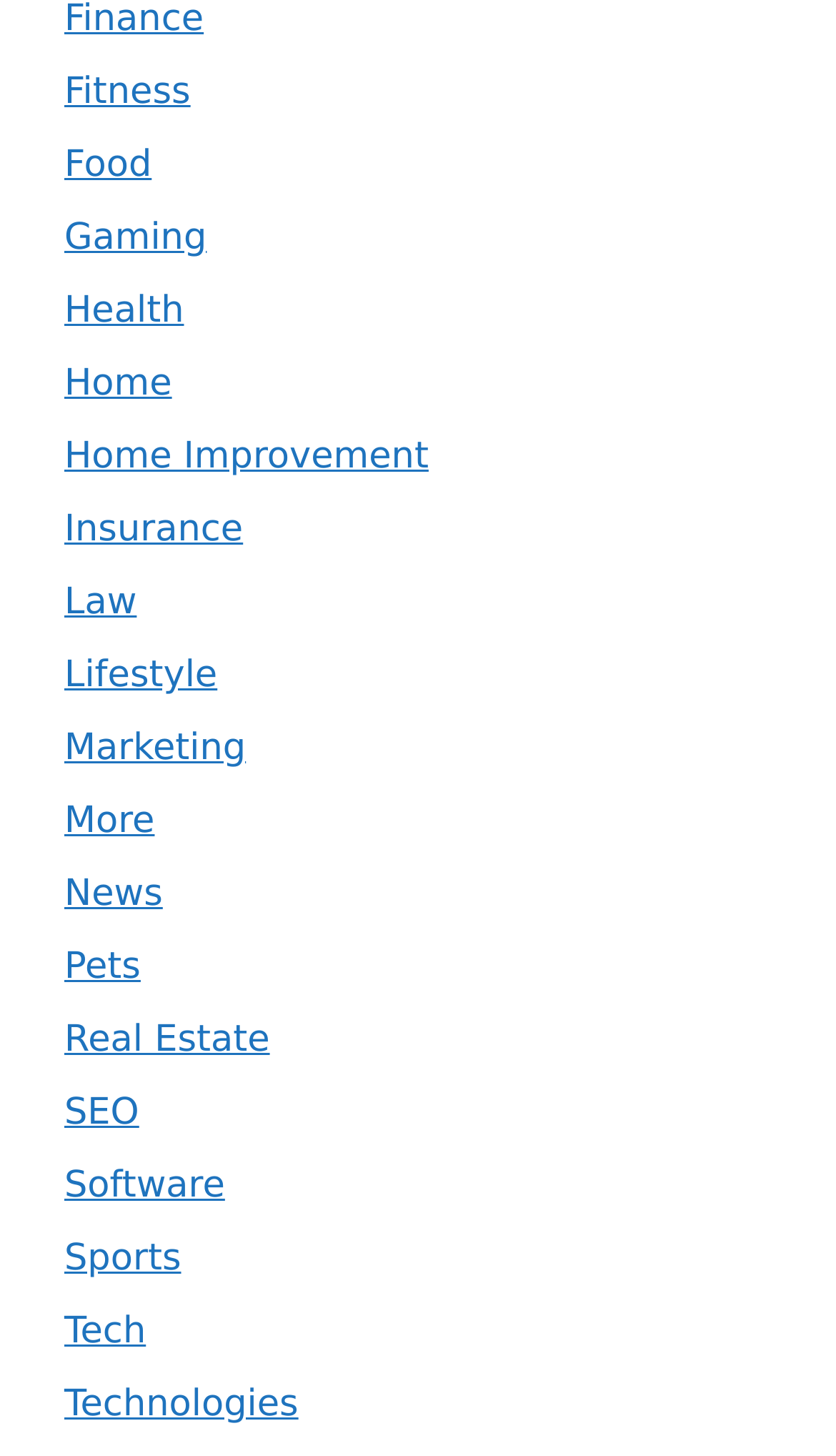Determine the bounding box coordinates for the UI element with the following description: "Real Estate". The coordinates should be four float numbers between 0 and 1, represented as [left, top, right, bottom].

[0.077, 0.7, 0.323, 0.729]